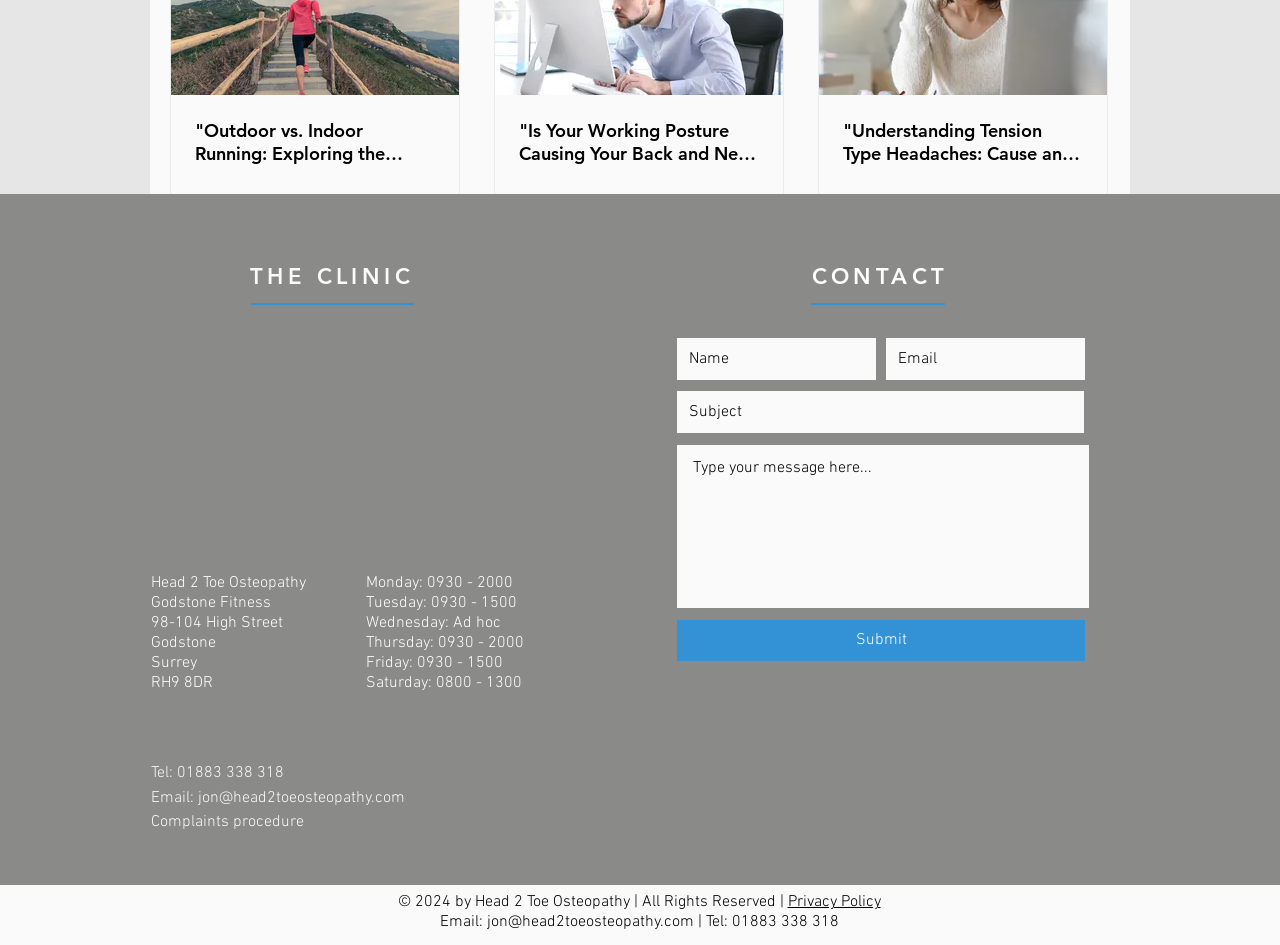Determine the bounding box coordinates of the clickable region to follow the instruction: "Click the 'Outdoor vs. Indoor Running: Exploring the Health Benefits of Both Environments' link".

[0.152, 0.126, 0.34, 0.175]